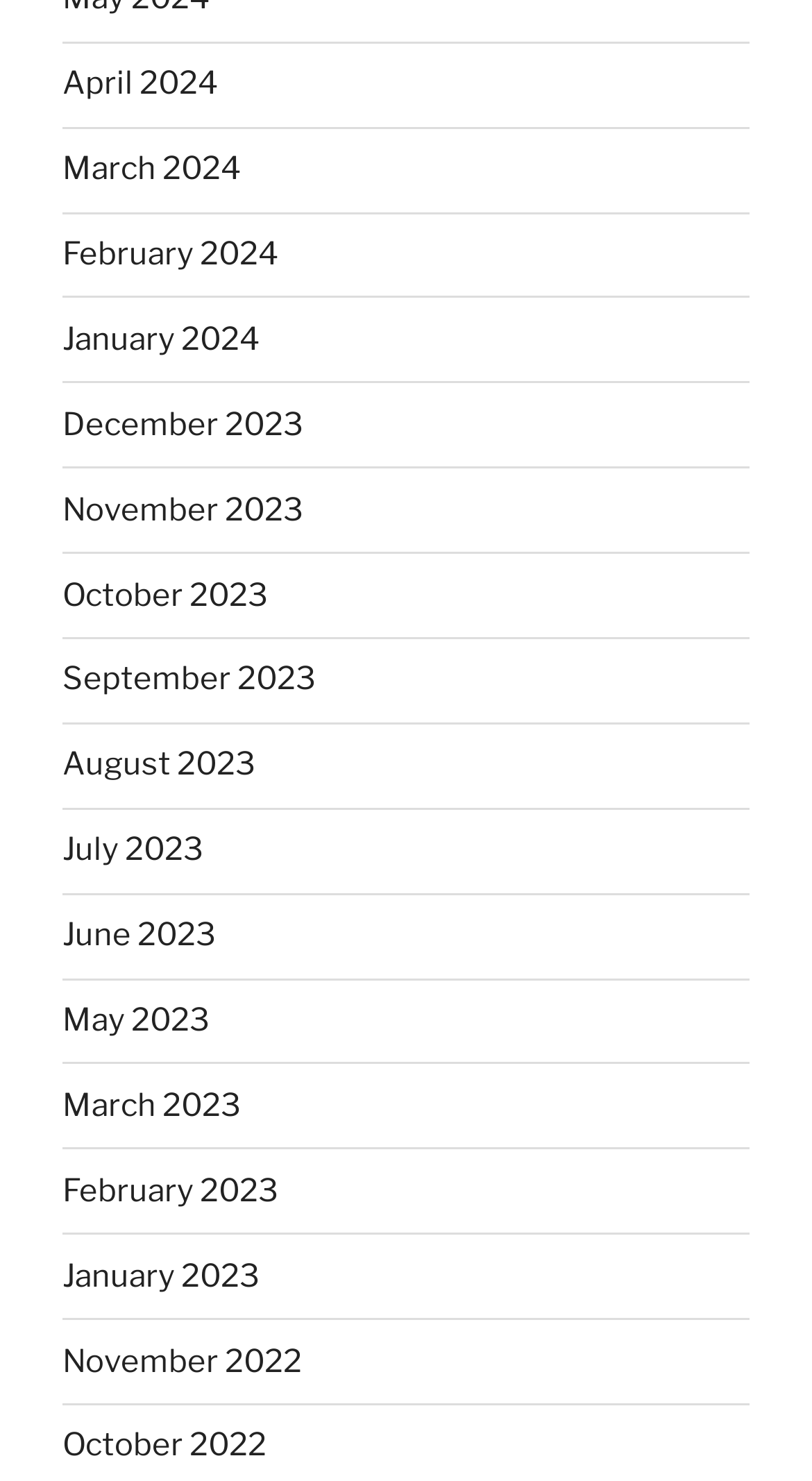What is the earliest month listed?
Give a comprehensive and detailed explanation for the question.

I looked at the list of links and found that the last link, which is at the bottom of the list, is 'November 2022', indicating that it is the earliest month listed.